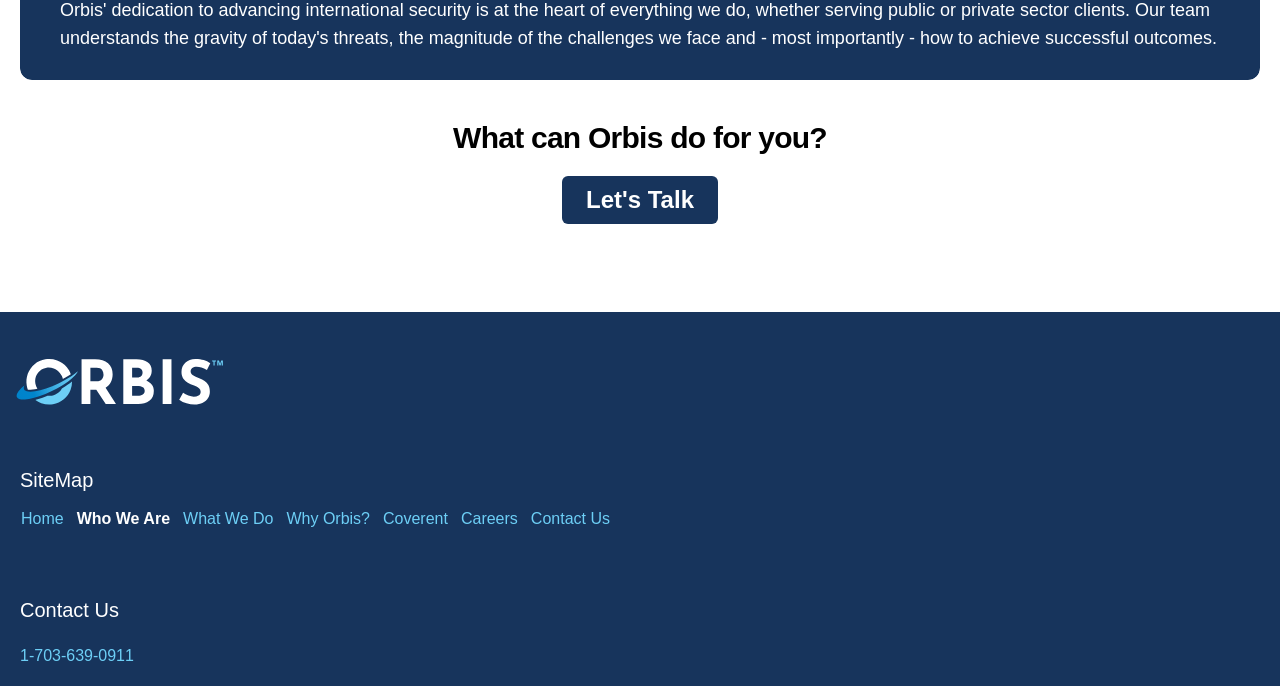Answer succinctly with a single word or phrase:
What is the main topic of the webpage?

Orbis